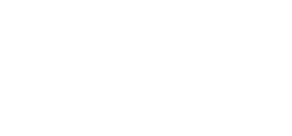What type of festival is PLUGGED FESTIVAL?
Answer the question in a detailed and comprehensive manner.

The logo's modern design and the vibrant atmosphere associated with it suggest that the PLUGGED FESTIVAL is a music and arts festival, which typically features innovative and creative performances and exhibitions.